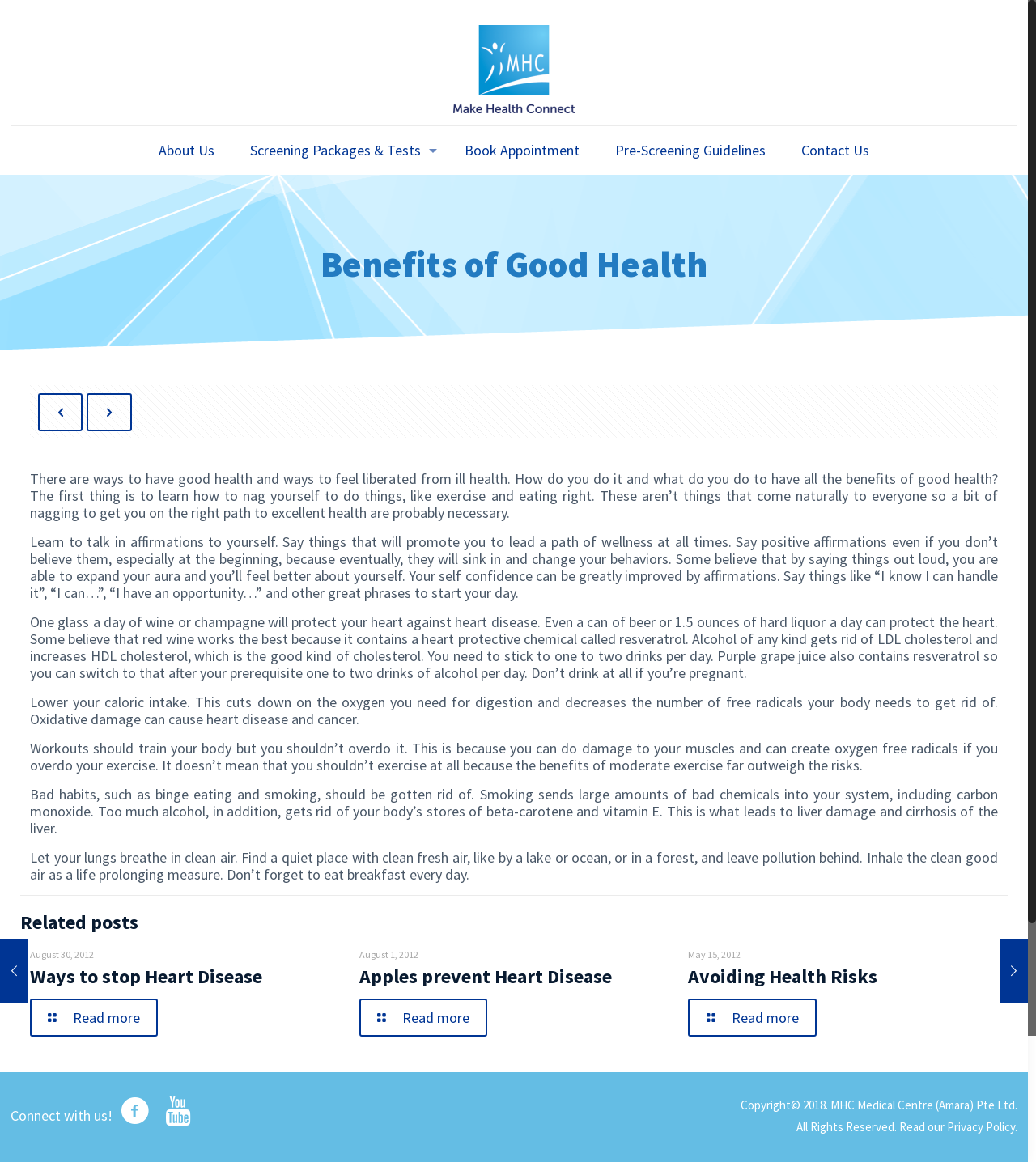Create an elaborate caption for the webpage.

The webpage is about the benefits of good health and wellness, specifically focusing on MHC Medical Centre (Amara). At the top of the page, there is a navigation menu with links to "About Us", "Book Appointment", "Pre-Screening Guidelines", and "Contact Us". Below the navigation menu, there is a heading that reads "Benefits of Good Health" followed by a series of paragraphs discussing ways to maintain good health, such as exercising, eating right, and avoiding bad habits.

To the left of the main content, there are social media links and a copyright notice at the bottom. On the right side, there are three related posts with headings, dates, and links to read more. The related posts are about ways to stop heart disease, apples preventing heart disease, and avoiding health risks.

At the very bottom of the page, there is a section with a separator line and a link to the privacy policy. There are also two links to other articles, one about adult screening for obesity and another about whether eggs are bad for you.